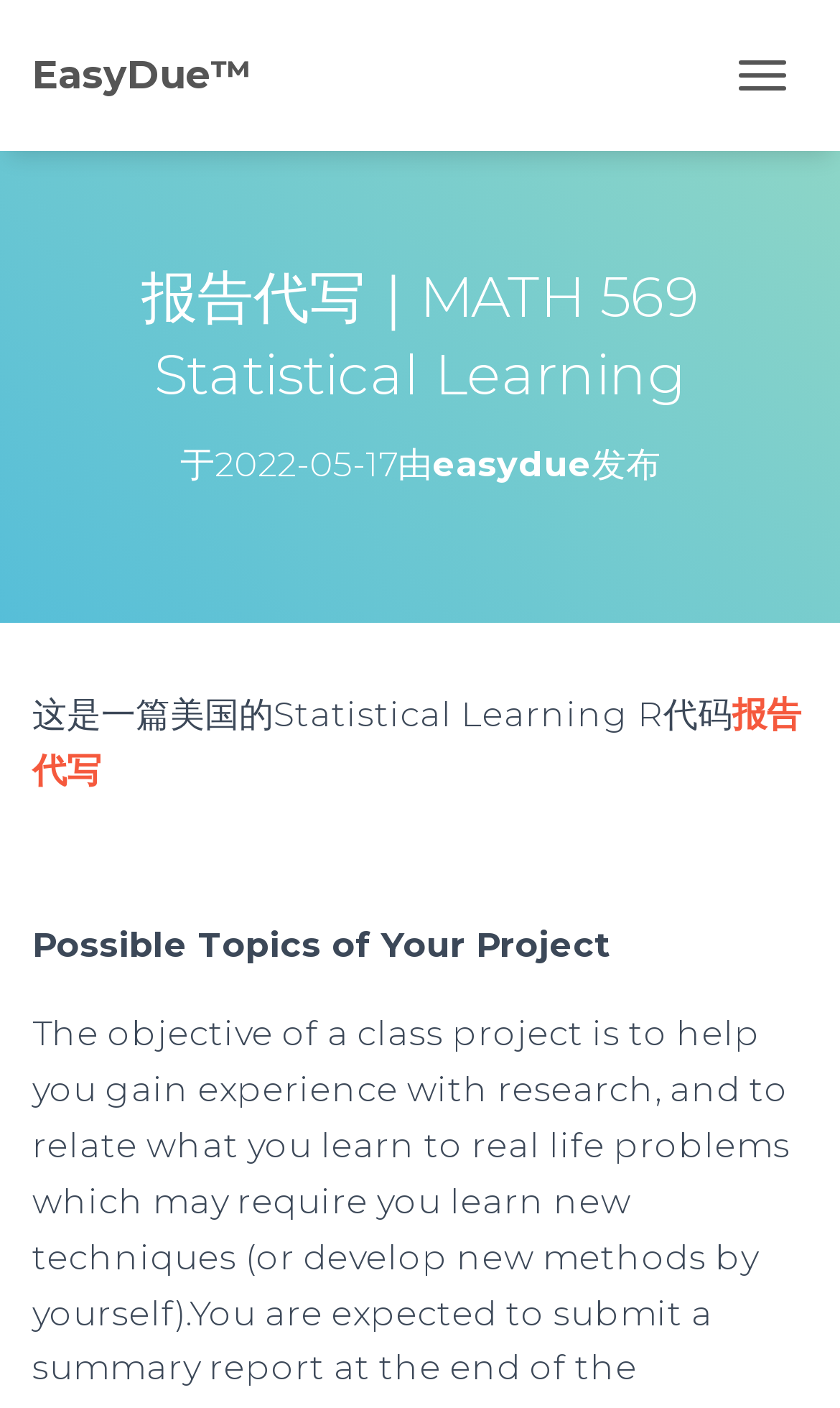What is the topic of the project? Look at the image and give a one-word or short phrase answer.

Statistical Learning R代码